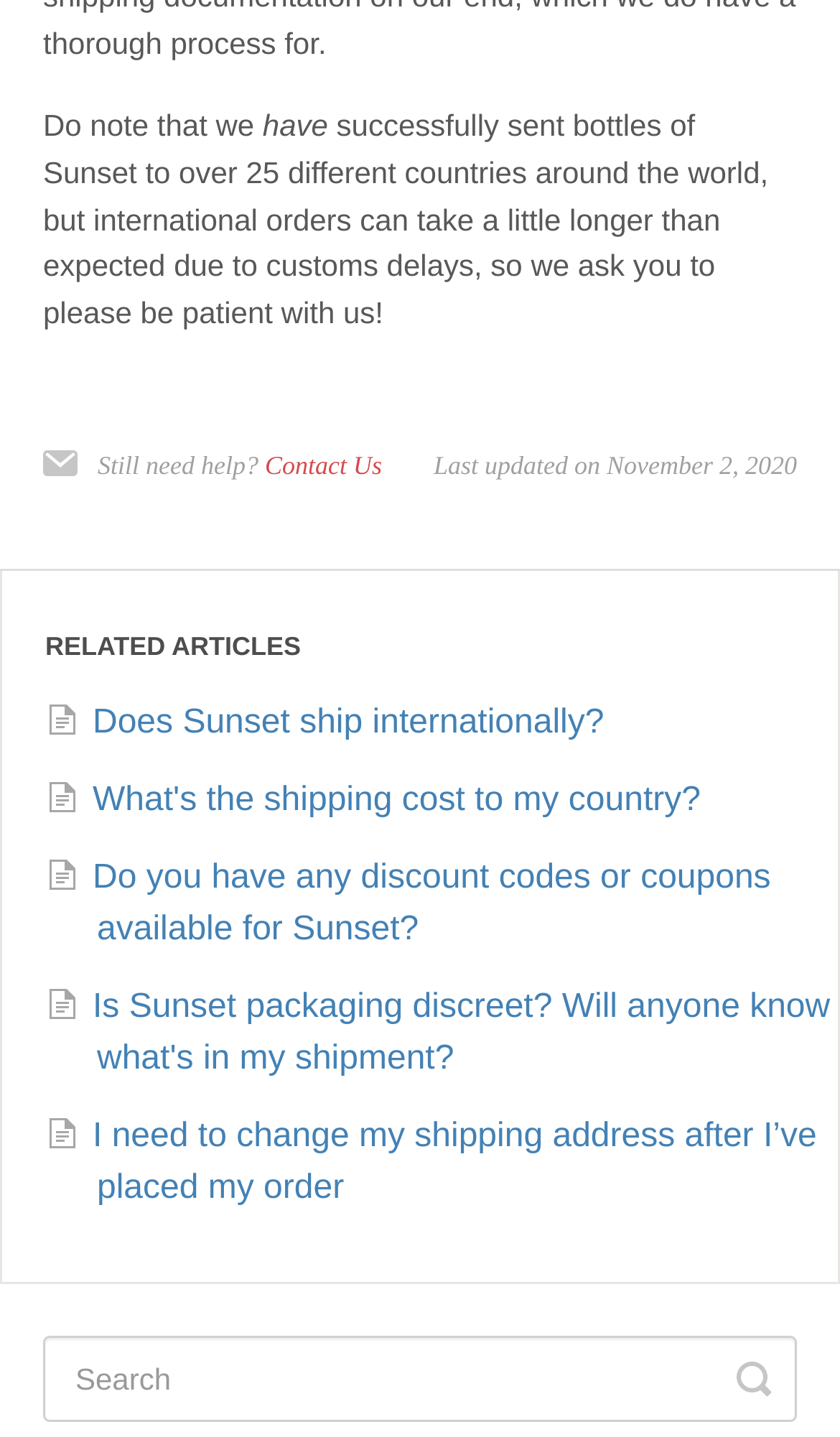Answer the question using only a single word or phrase: 
How many related articles are listed on the webpage?

5